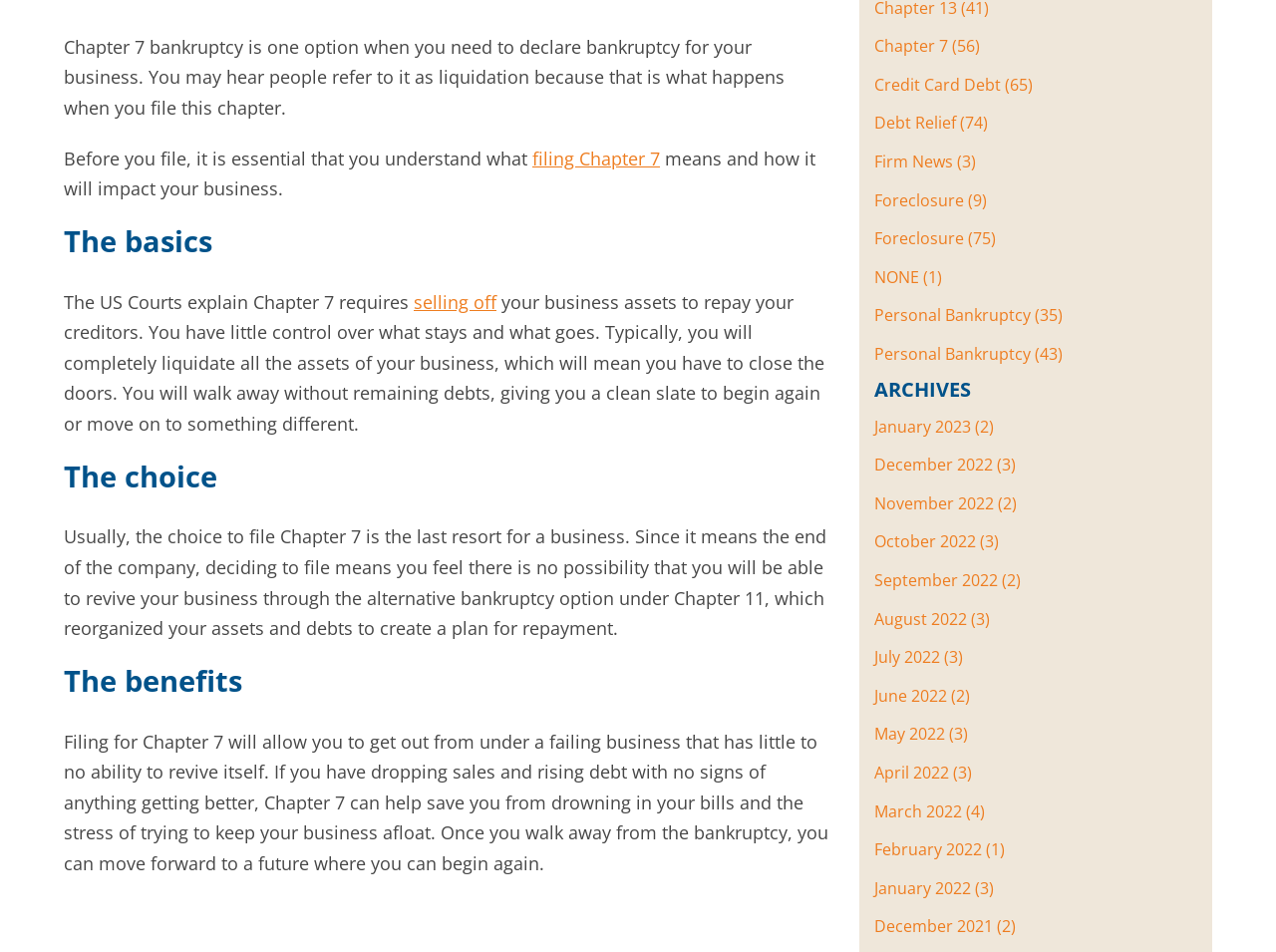Mark the bounding box of the element that matches the following description: "February 2022".

[0.685, 0.881, 0.77, 0.904]